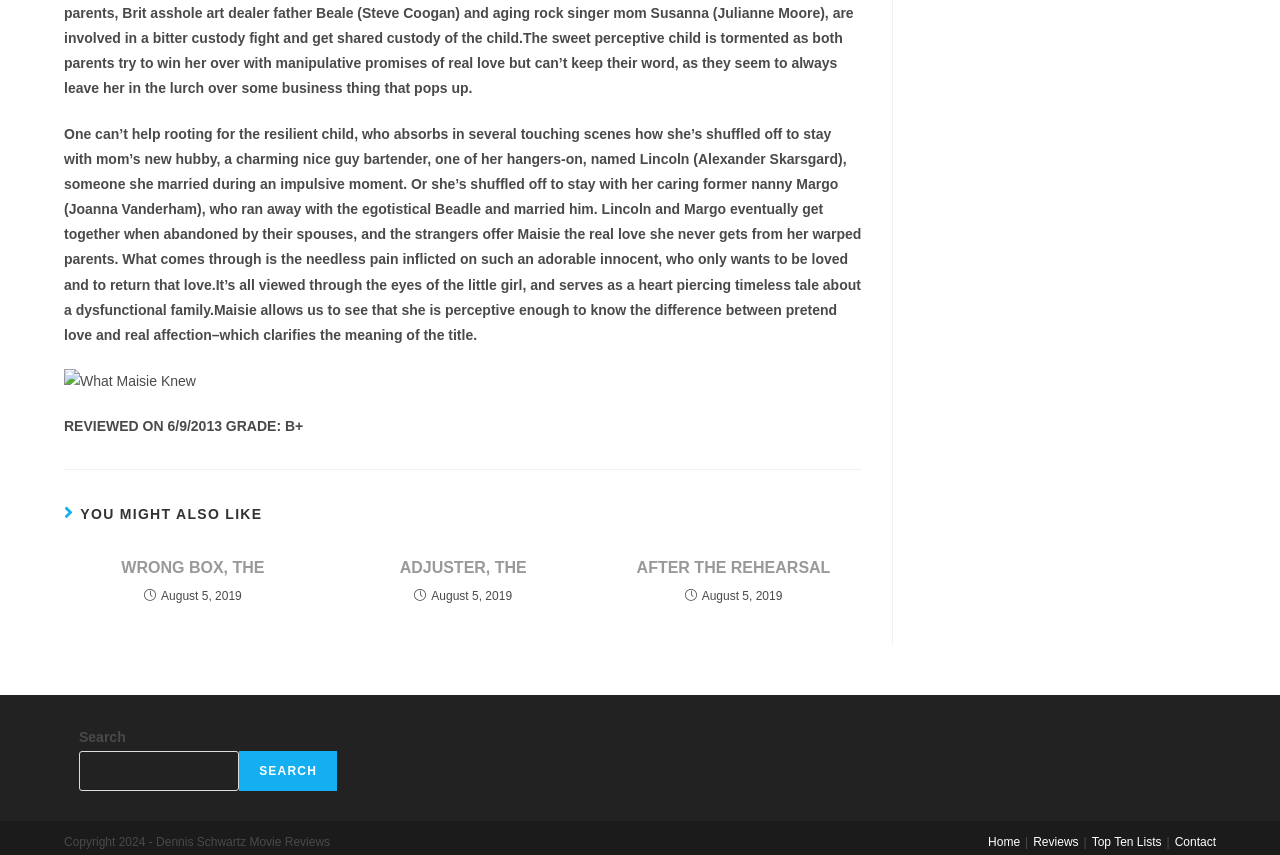Identify the bounding box coordinates for the UI element mentioned here: "Reviews". Provide the coordinates as four float values between 0 and 1, i.e., [left, top, right, bottom].

[0.807, 0.976, 0.843, 0.993]